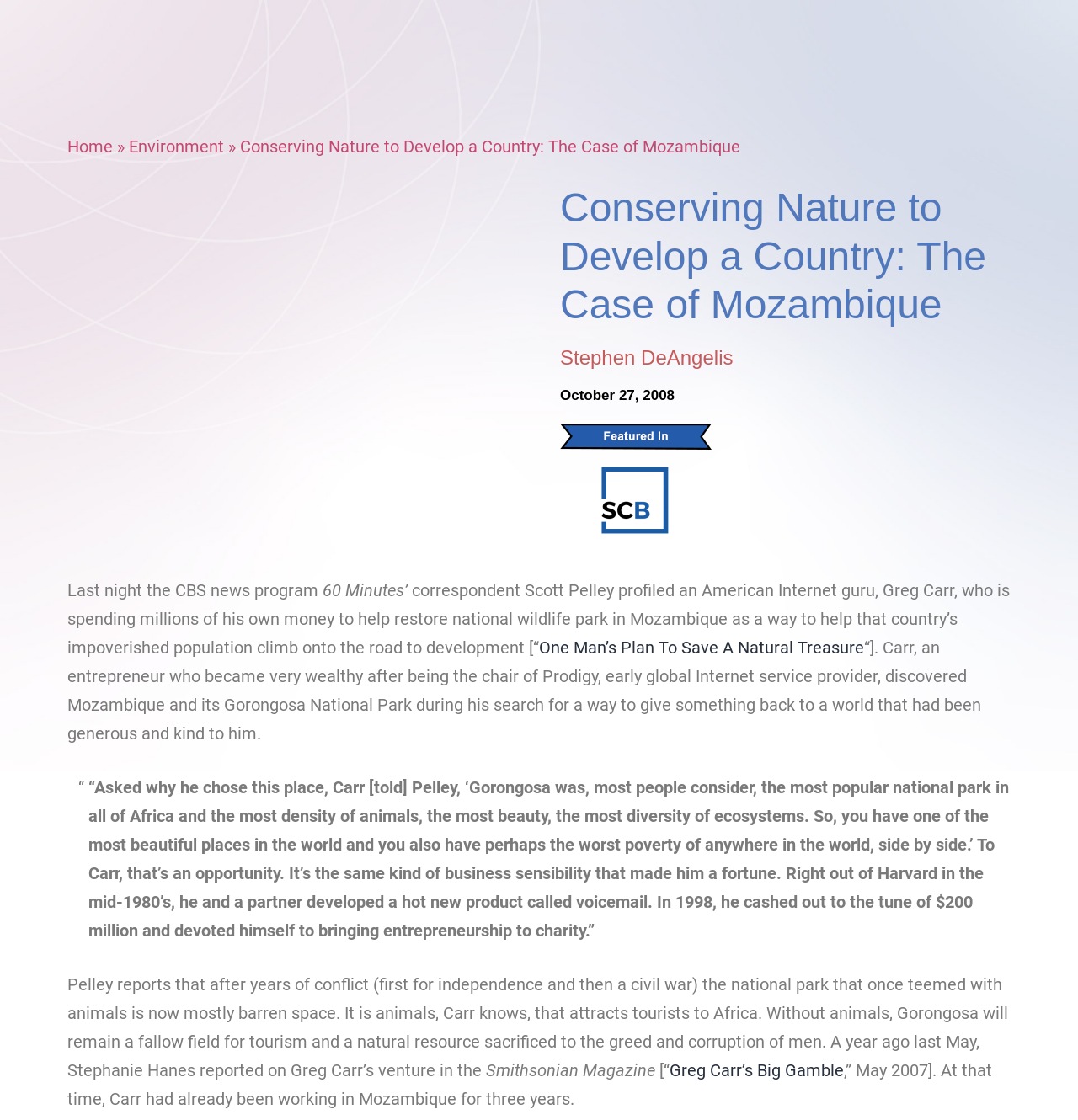Determine the bounding box coordinates in the format (top-left x, top-left y, bottom-right x, bottom-right y). Ensure all values are floating point numbers between 0 and 1. Identify the bounding box of the UI element described by: Industry Solutions

[0.468, 0.0, 0.588, 0.075]